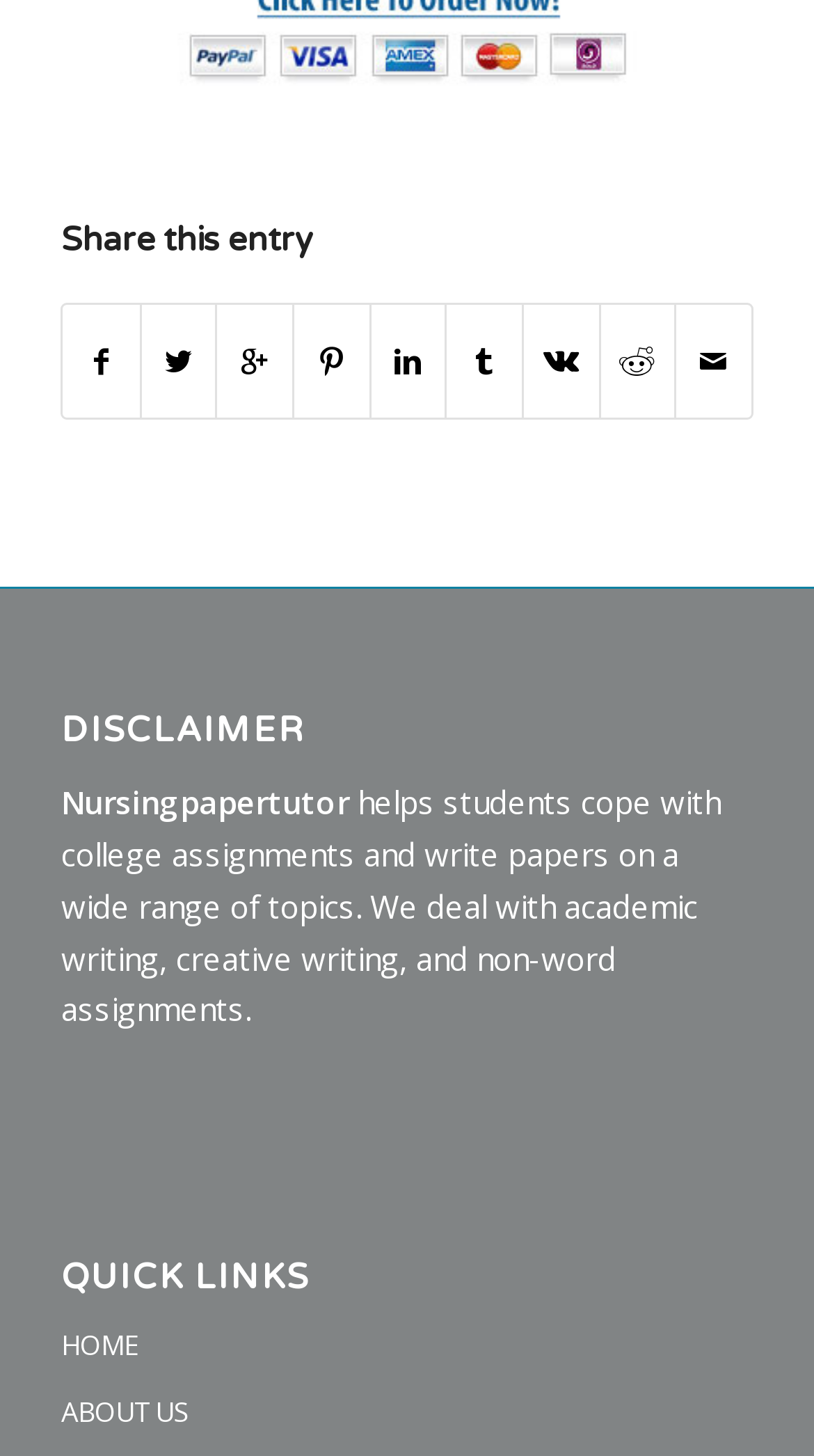By analyzing the image, answer the following question with a detailed response: What is the purpose of Nursingpapertutor?

Based on the static text on the webpage, Nursingpapertutor helps students cope with college assignments and write papers on a wide range of topics, including academic writing, creative writing, and non-word assignments.